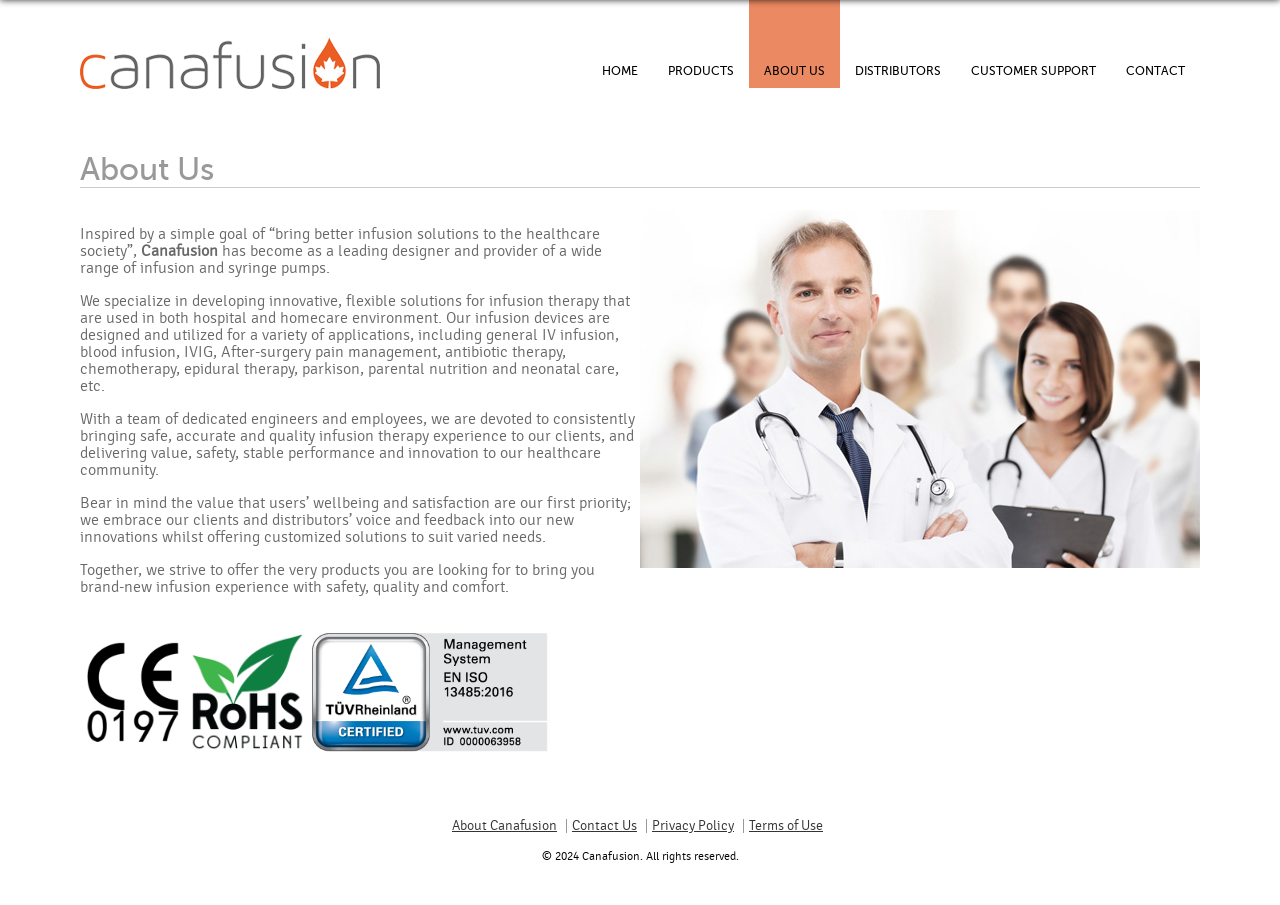Can you show the bounding box coordinates of the region to click on to complete the task described in the instruction: "Click PRODUCTS"?

[0.51, 0.0, 0.585, 0.097]